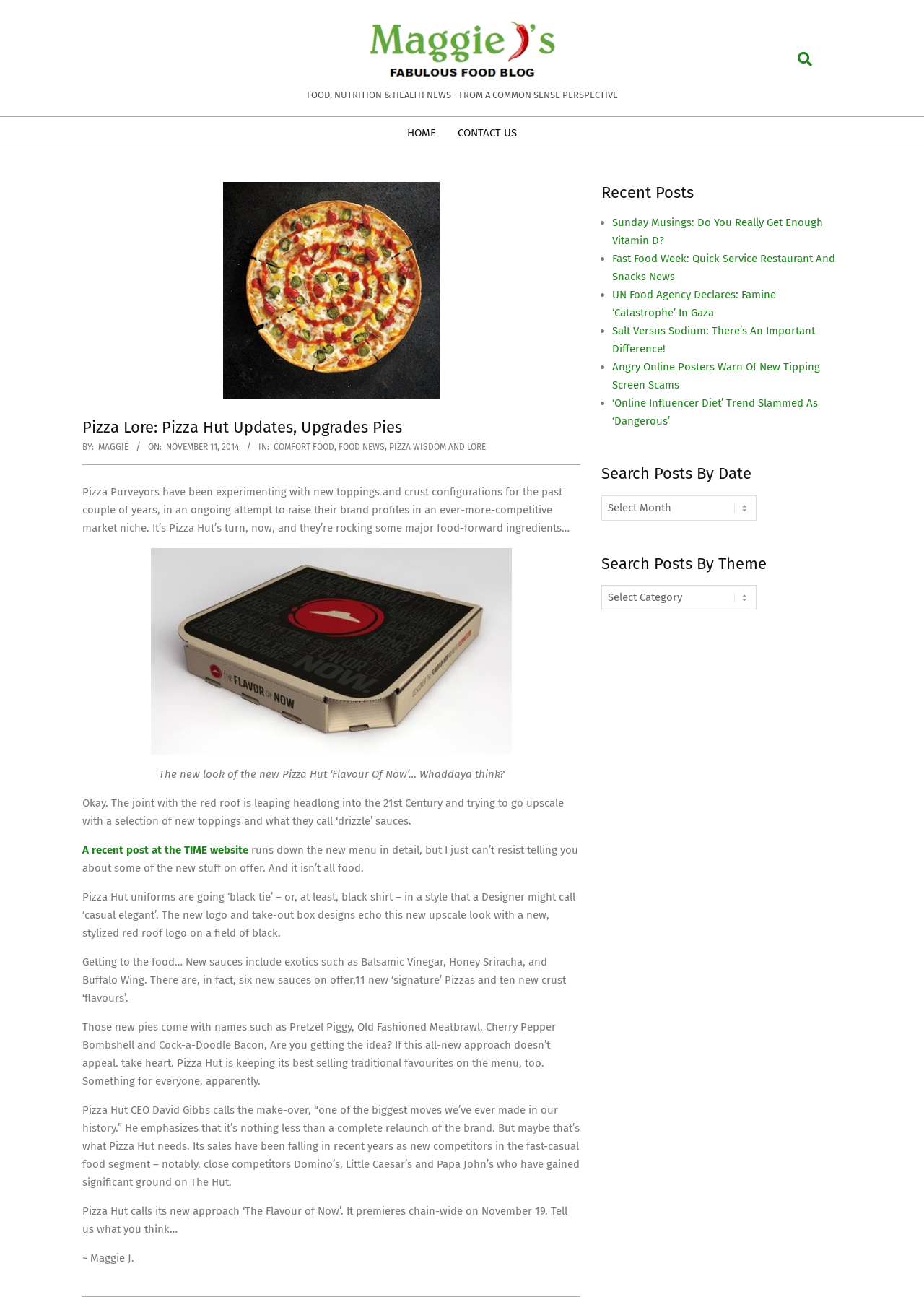Consider the image and give a detailed and elaborate answer to the question: 
What is the topic of the latest article?

I found the topic of the latest article by reading the heading 'Pizza Lore: Pizza Hut Updates, Upgrades Pies' and the subsequent text, which discusses Pizza Hut's new menu items and branding.